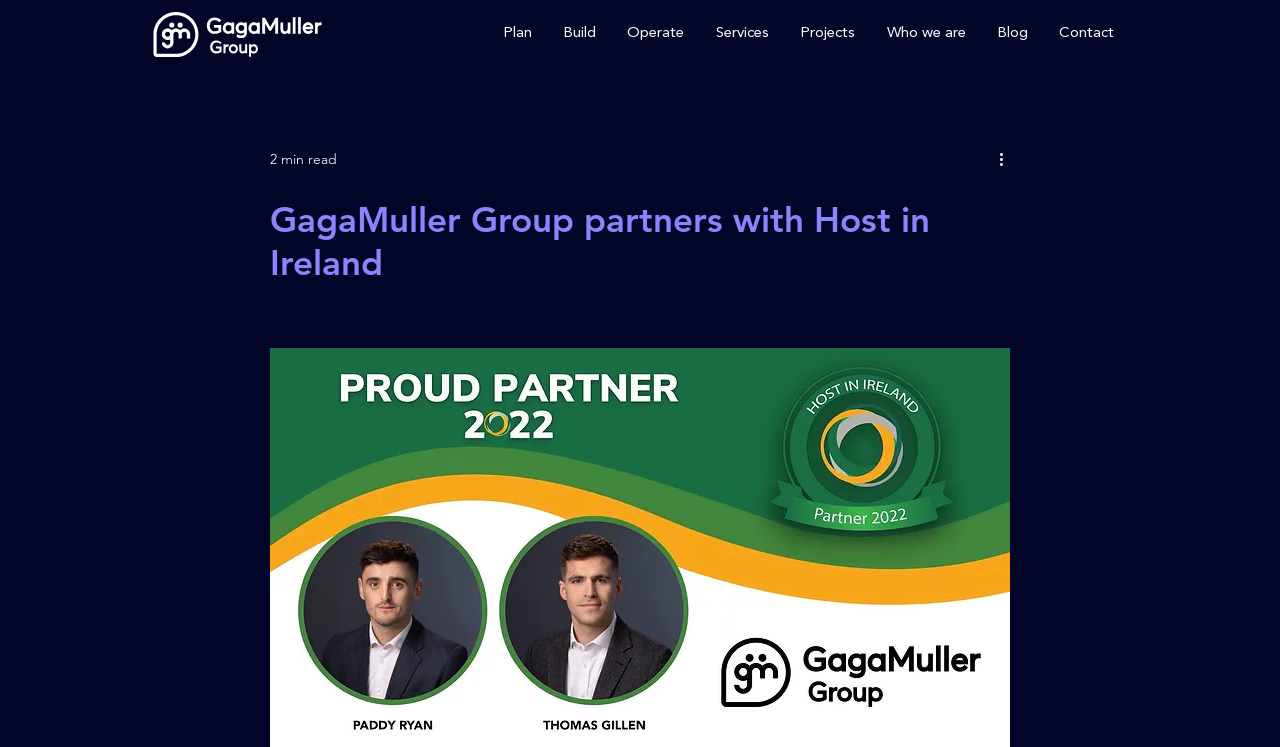Answer the question in one word or a short phrase:
How many main navigation links are there?

7